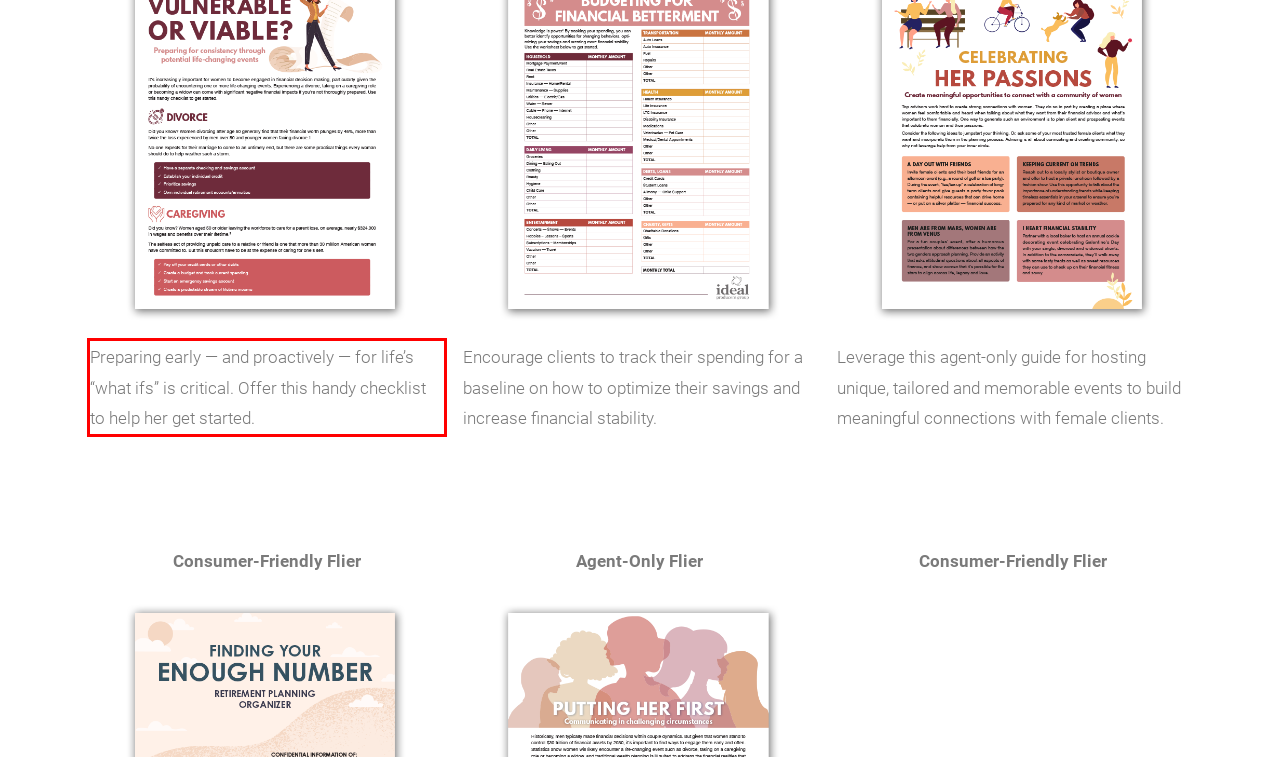By examining the provided screenshot of a webpage, recognize the text within the red bounding box and generate its text content.

Preparing early — and proactively — for life’s “what ifs” is critical. Offer this handy checklist to help her get started.